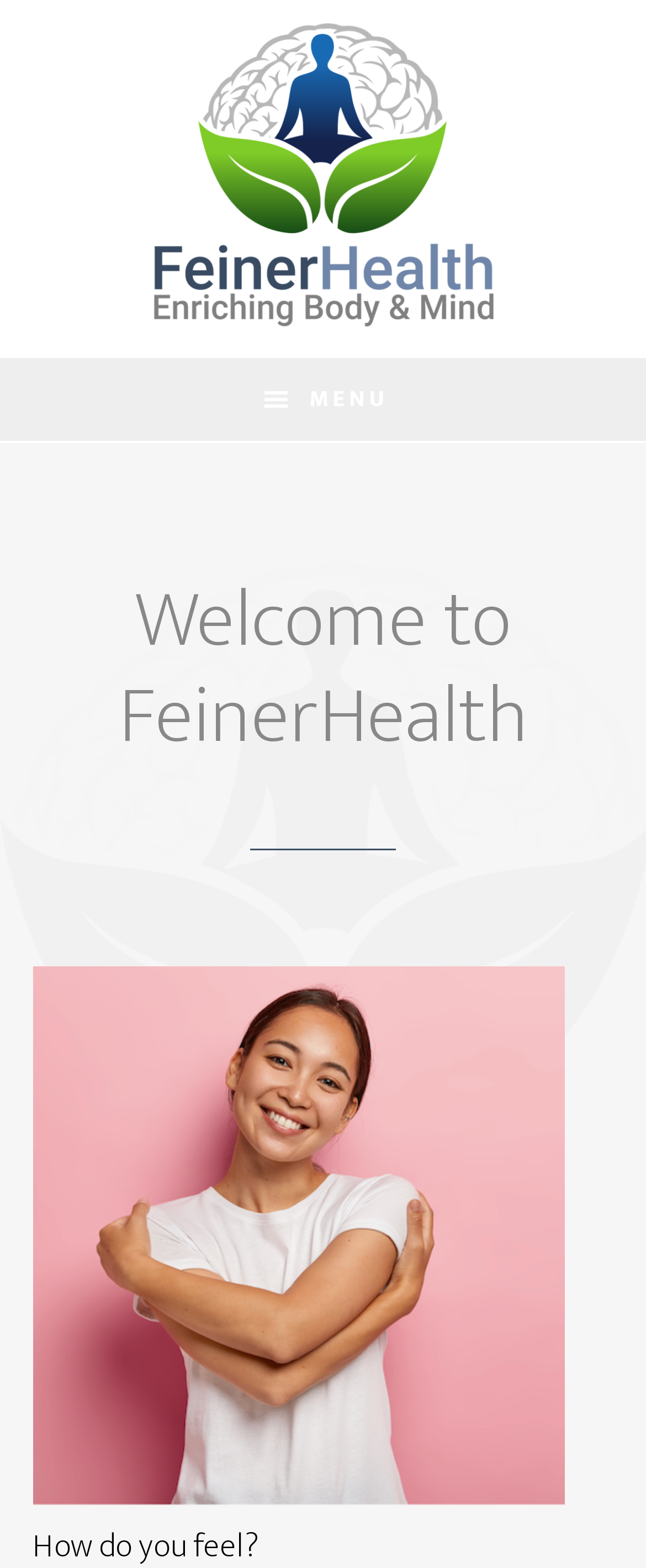What is the logo of FeinerHealth?
Look at the image and respond with a single word or a short phrase.

FEINERHEALTH